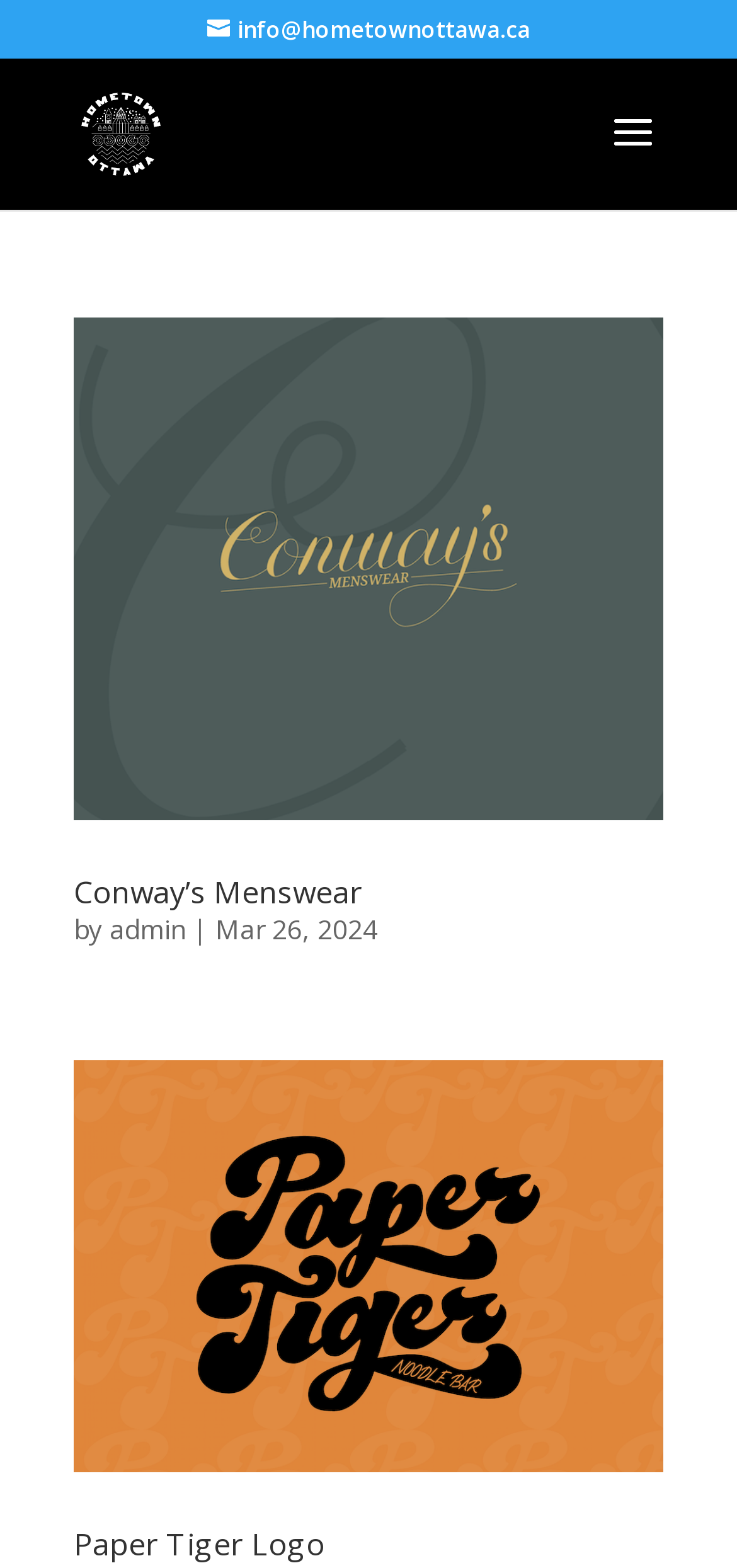Illustrate the webpage's structure and main components comprehensively.

The webpage appears to be an archive of graphic design projects from Hometown Ottawa Marketing Company. At the top left, there is a contact email link "info@hometownottawa.ca". Next to it, there is a company logo and a link to the company's homepage. 

In the middle of the page, there is a search bar with a label "Search for:".

Below the search bar, there are two articles or project showcases. The first one is about Conway's Menswear, which has a link and an image with the same name. Below the image, there is a heading with the same name, followed by a link to the project, the author "admin", a separator "|", and the date "Mar 26, 2024".

The second article is about Paper Tiger Logo, which also has a link and an image with the same name. Below the image, there is a heading with the same name, followed by a link to the project.

Overall, the webpage is a collection of graphic design projects with images, headings, and links to each project, along with some basic information like author and date.